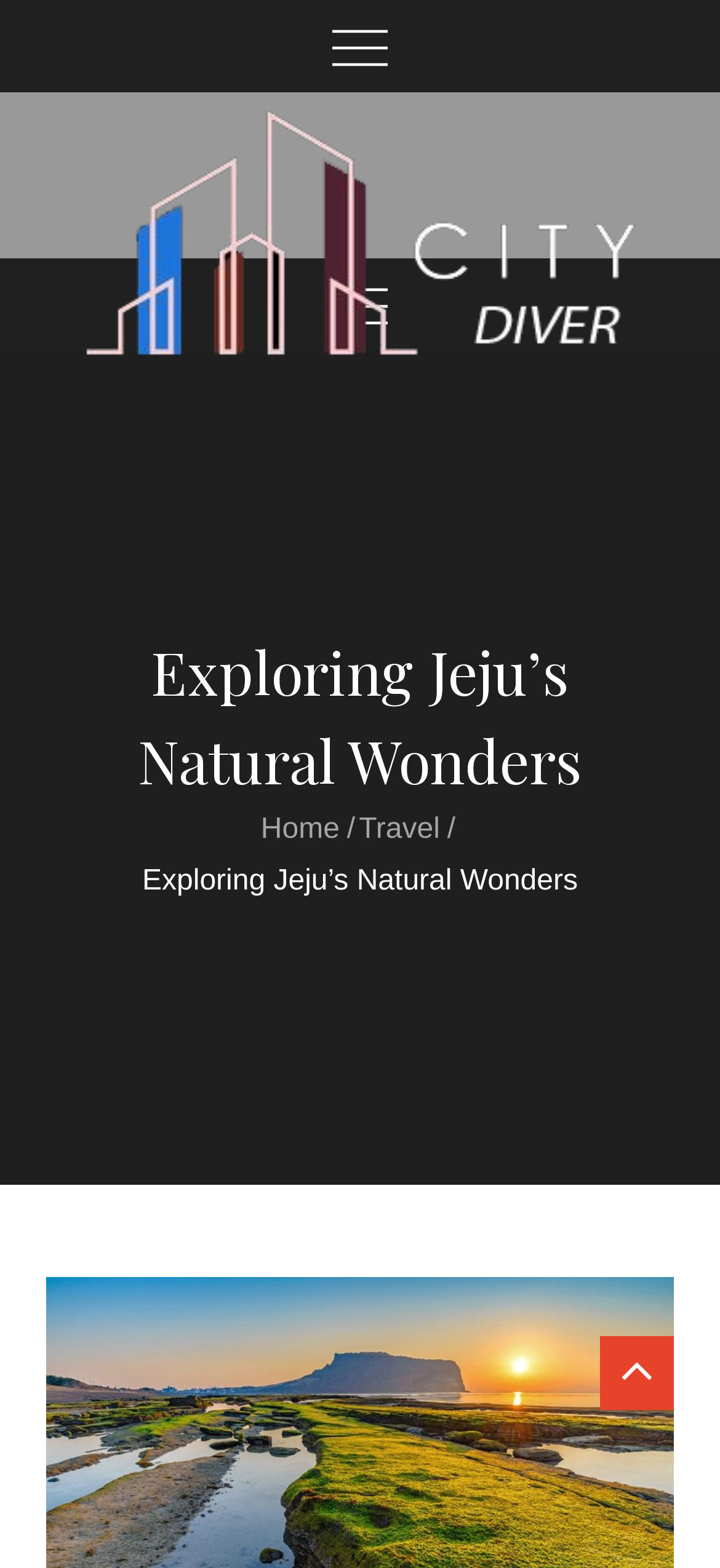How many buttons are there on the top of the webpage?
Please provide a comprehensive answer to the question based on the webpage screenshot.

I counted the number of buttons at the top of the webpage, which are the button with the bounding box coordinates [0.0, 0.0, 1.0, 0.059] and the button with the bounding box coordinates [0.0, 0.165, 1.0, 0.224], both of which are likely to be navigation buttons.